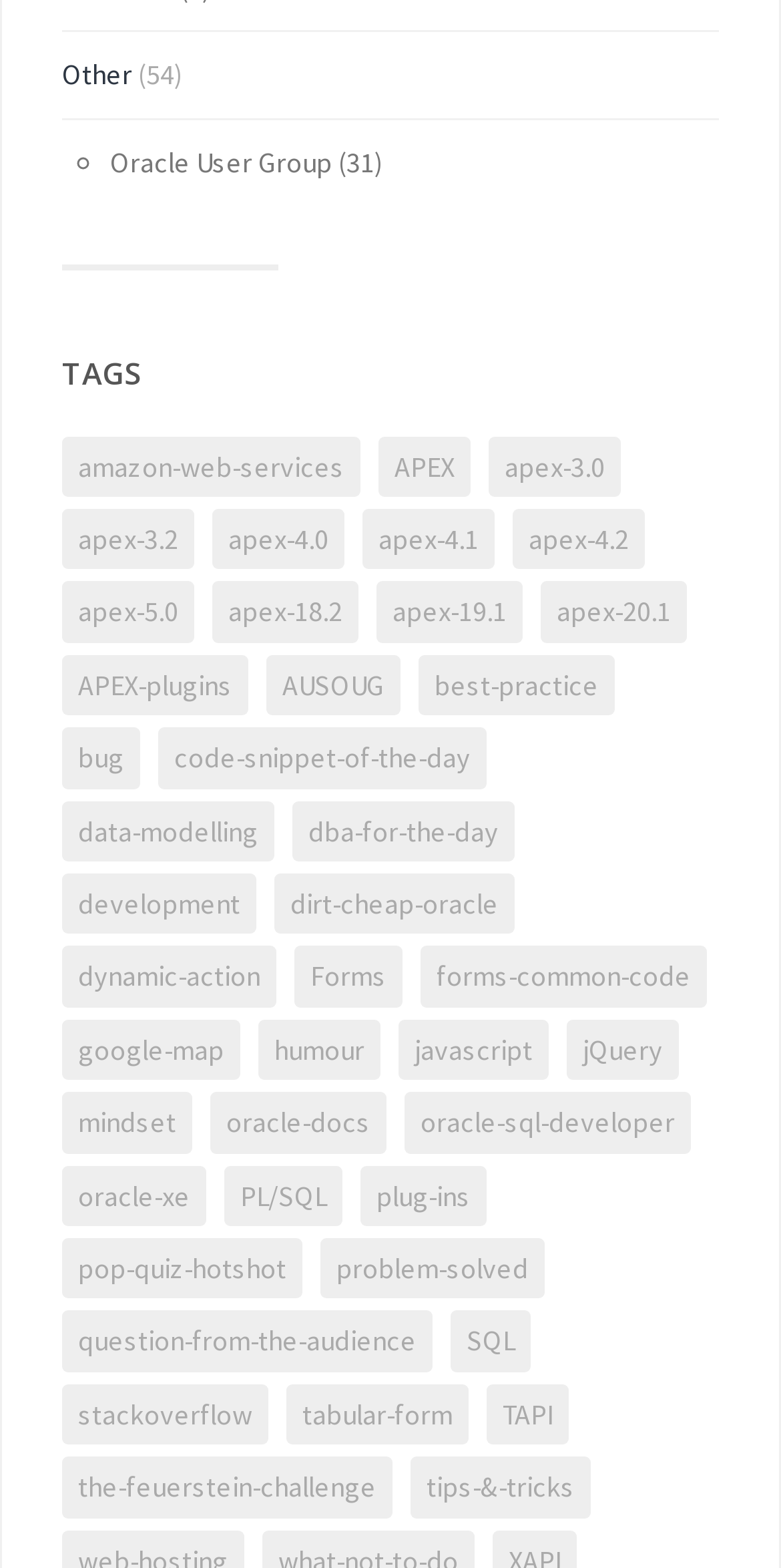Please identify the bounding box coordinates of the element I need to click to follow this instruction: "Explore 'javascript' topics".

[0.51, 0.65, 0.703, 0.689]